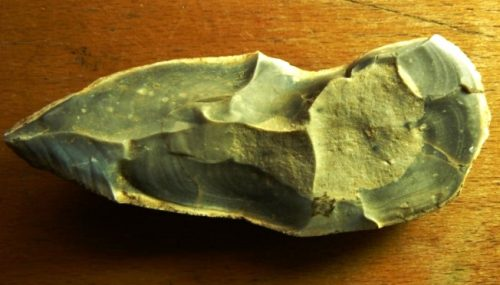What are the rings on the surface of the flint?
Please provide a comprehensive and detailed answer to the question.

The rings on the surface of the flint are thermal facets, which are distinct features resulting from internal geological processes, specifically thermal contraction and expansion, that showcase the mineral's unique fracture patterns.